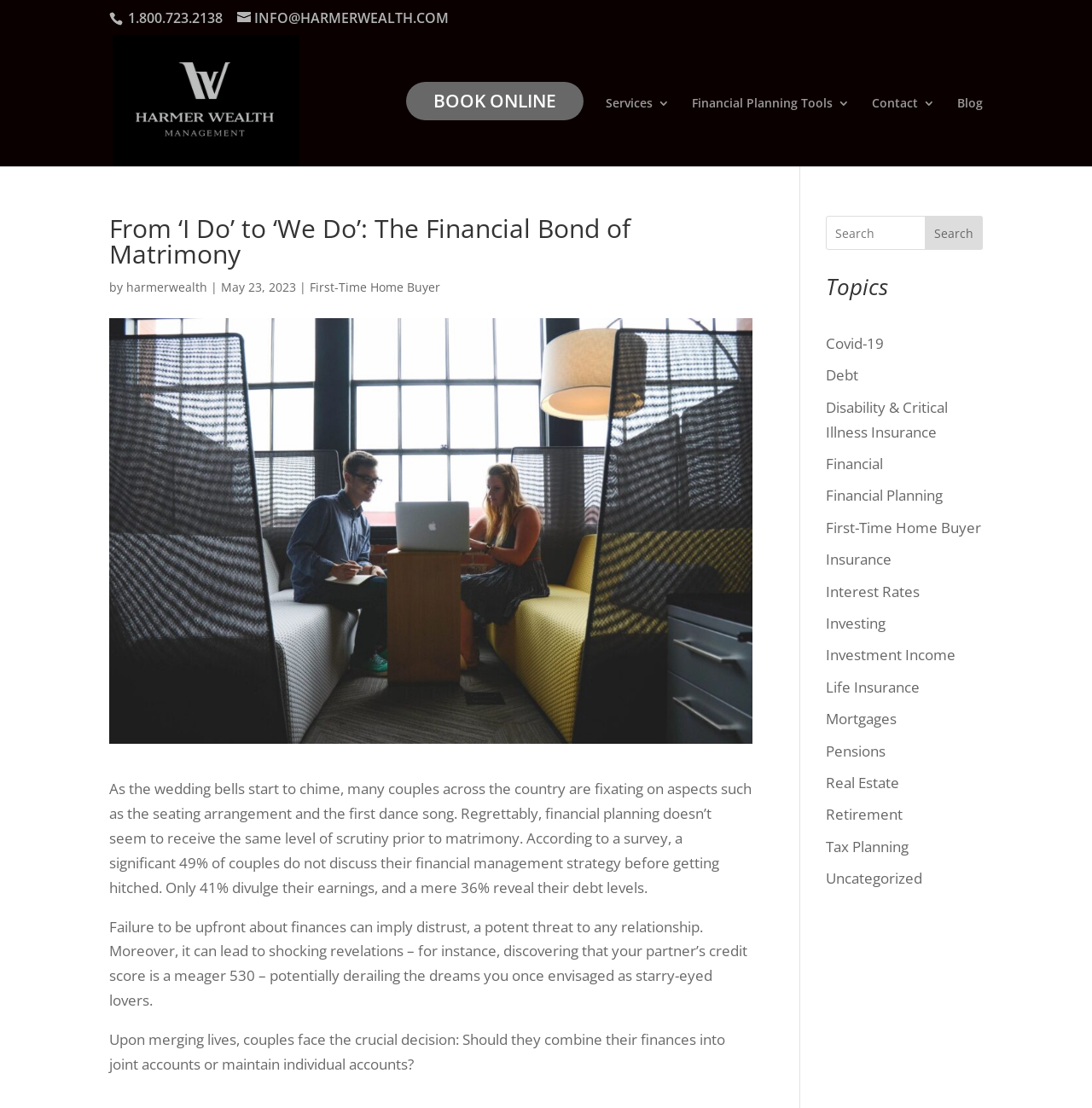Identify the bounding box of the HTML element described as: "Search".

[0.847, 0.195, 0.9, 0.226]